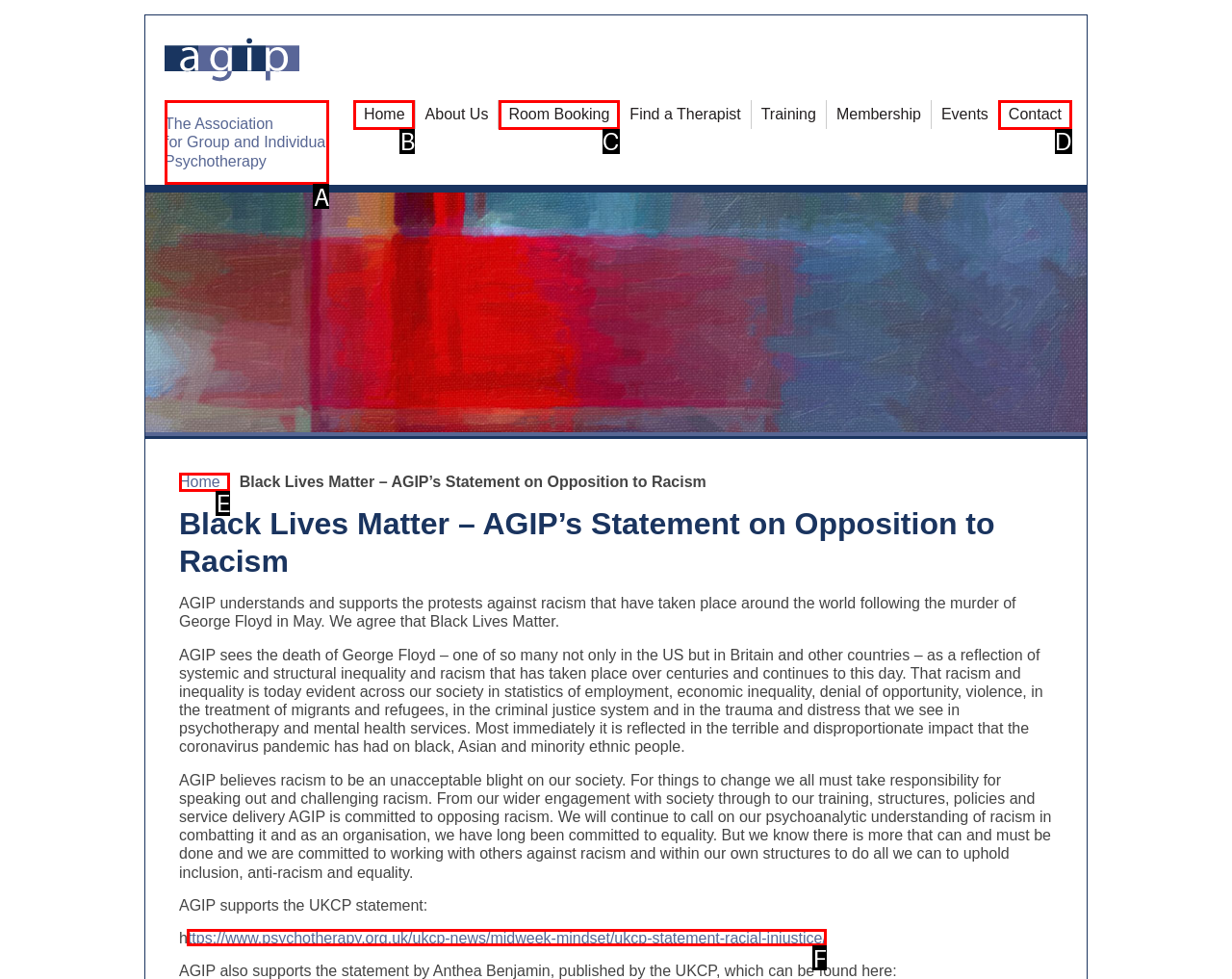Identify the option that best fits this description: Room Booking
Answer with the appropriate letter directly.

C